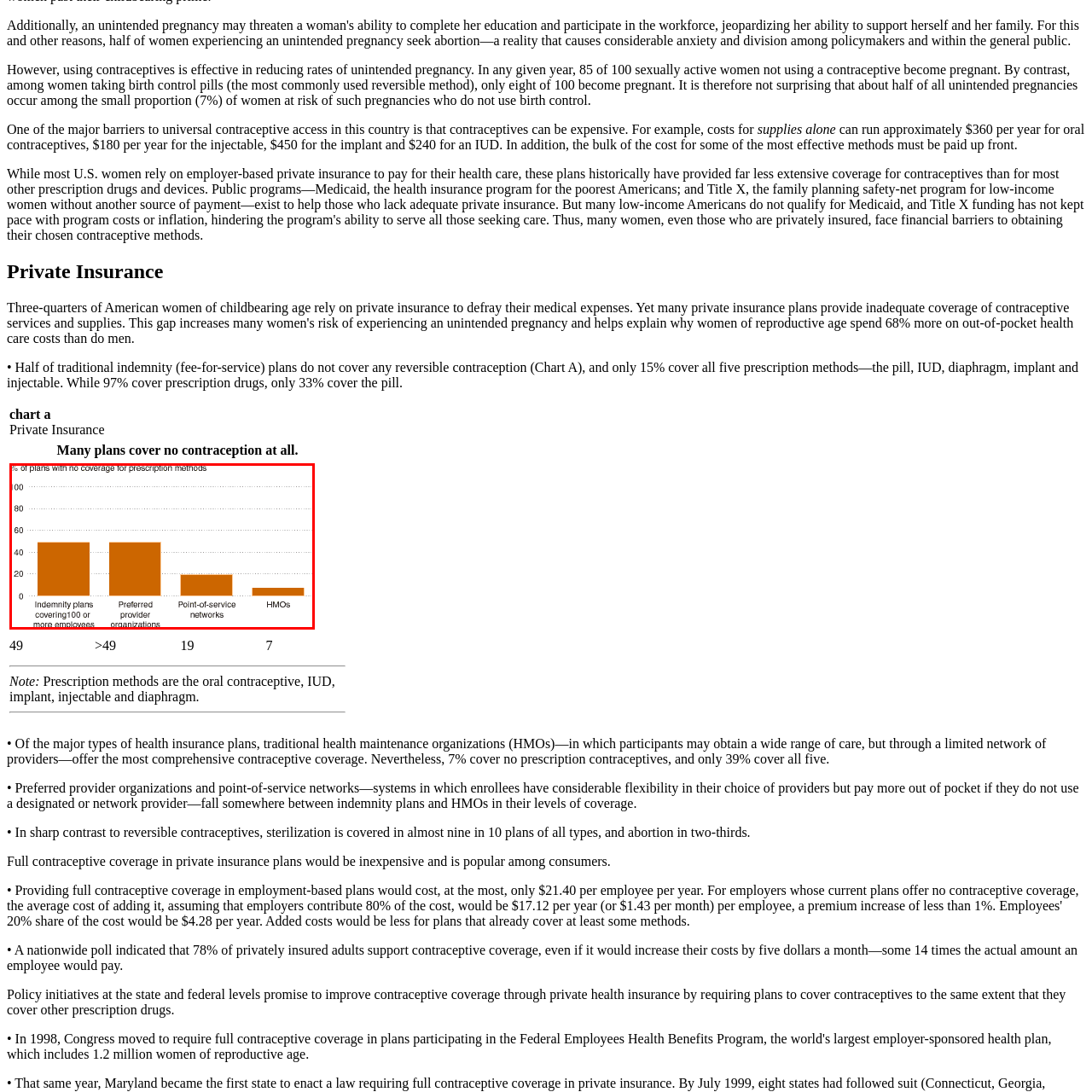Examine the portion within the green circle, What type of plan typically offers the most comprehensive coverage? 
Reply succinctly with a single word or phrase.

HMOs